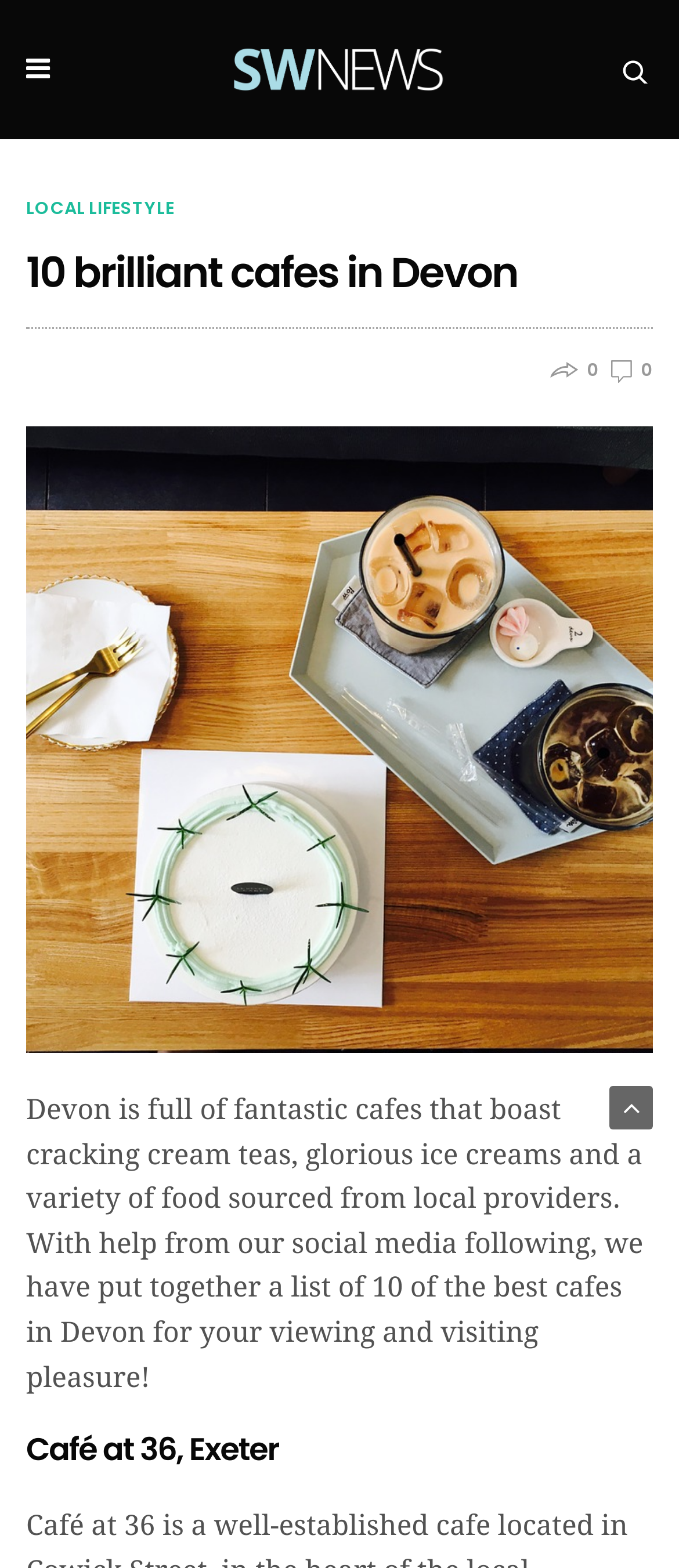Find the bounding box coordinates of the UI element according to this description: "0".

[0.9, 0.228, 0.962, 0.244]